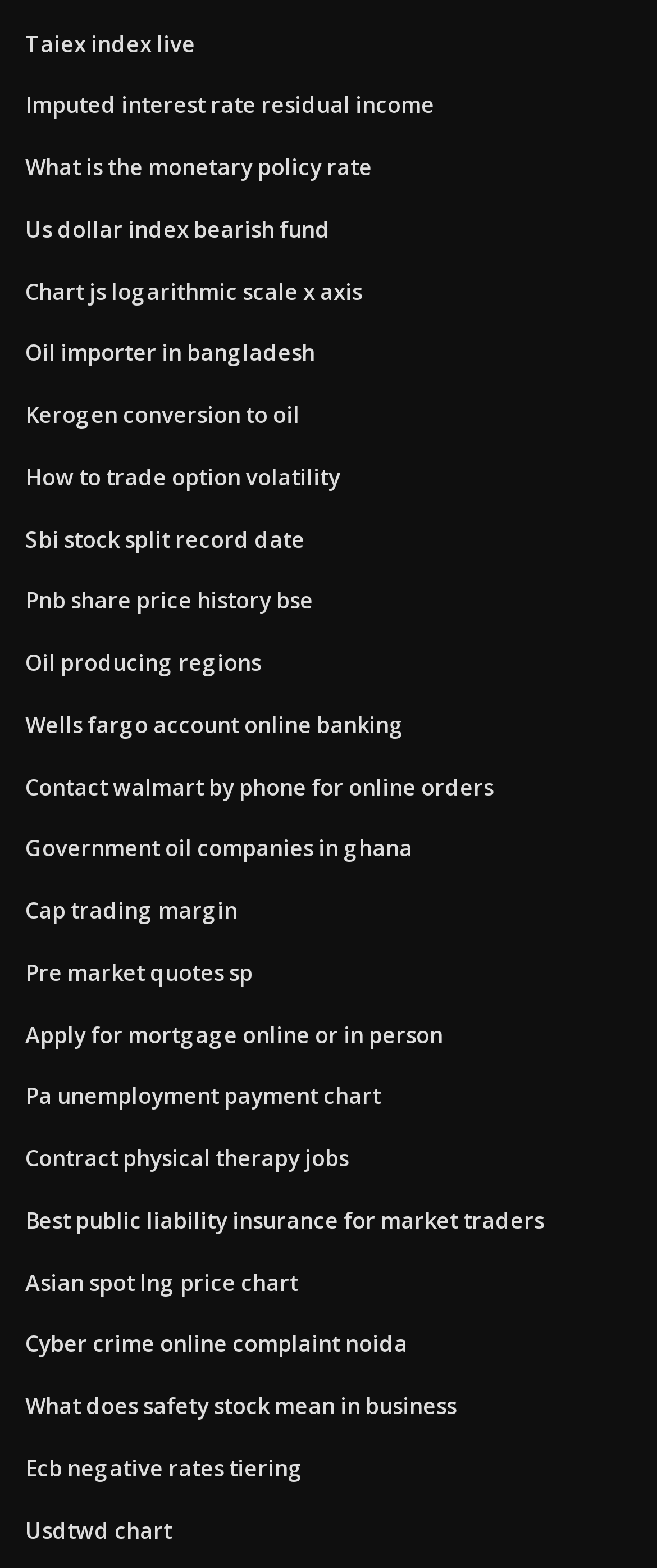Specify the bounding box coordinates of the region I need to click to perform the following instruction: "Learn about Imputed interest rate residual income". The coordinates must be four float numbers in the range of 0 to 1, i.e., [left, top, right, bottom].

[0.038, 0.057, 0.662, 0.077]